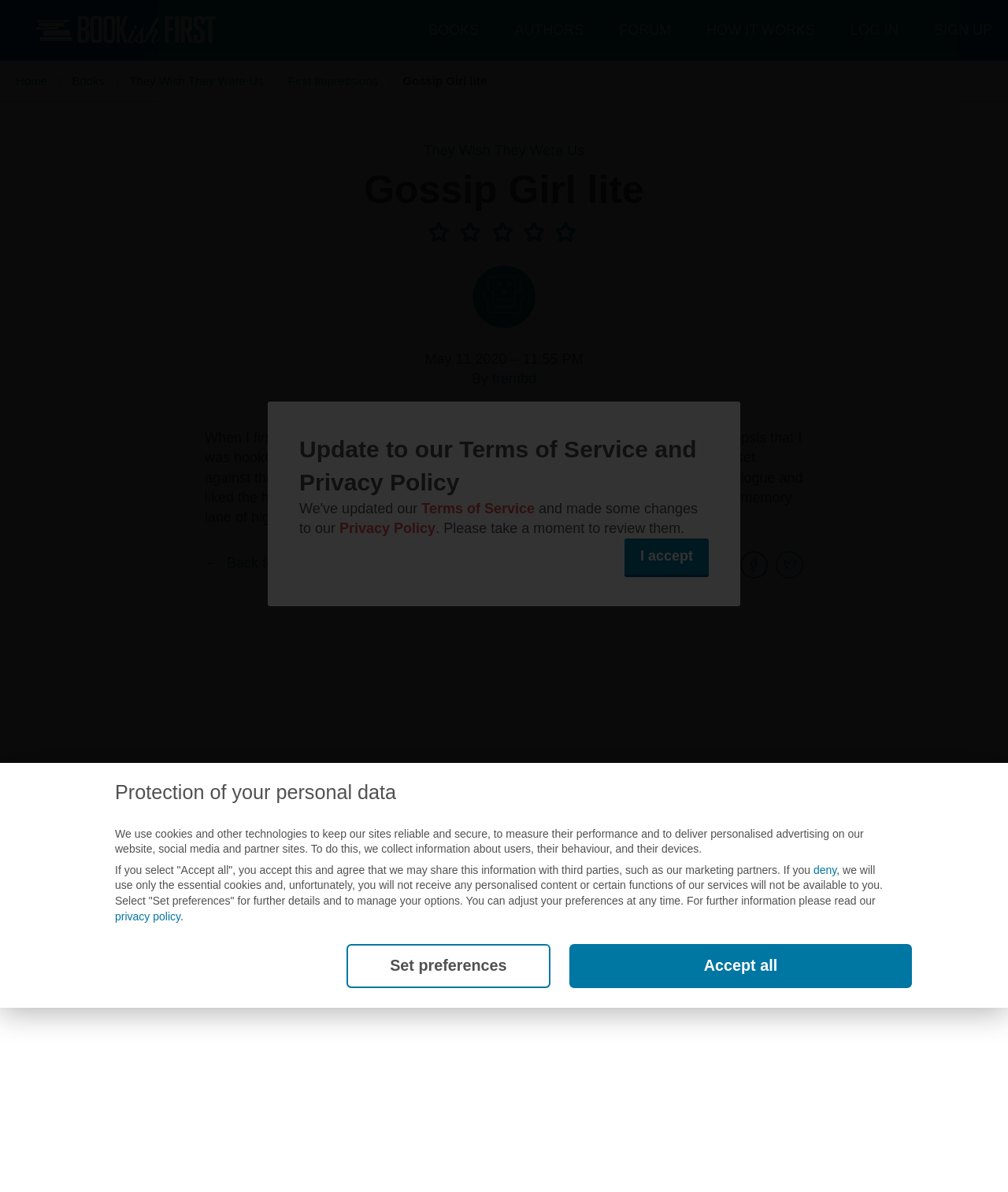Extract the main heading from the webpage content.

Gossip Girl lite